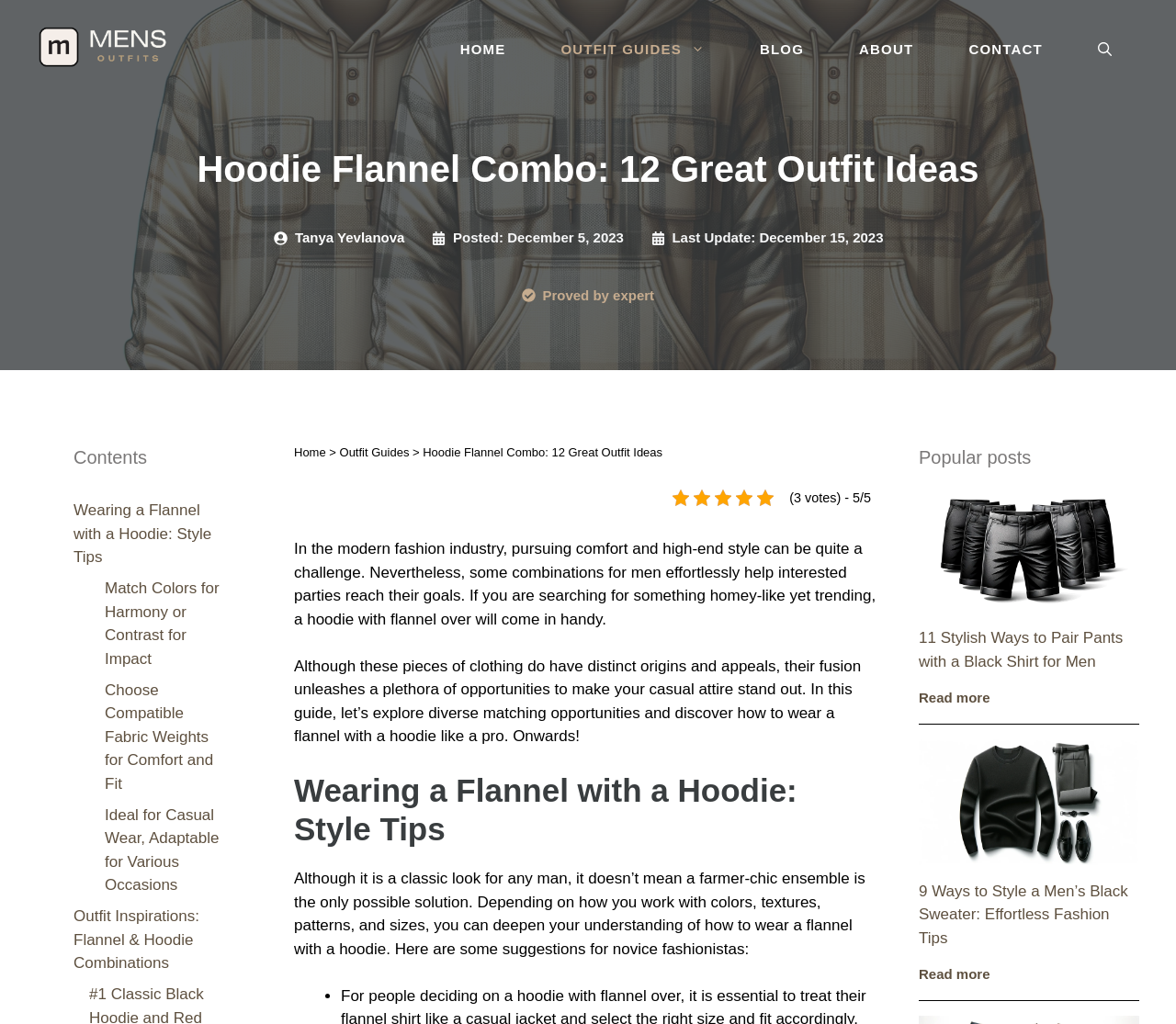Answer the question in one word or a short phrase:
What is the category of the article?

Outfit Guides